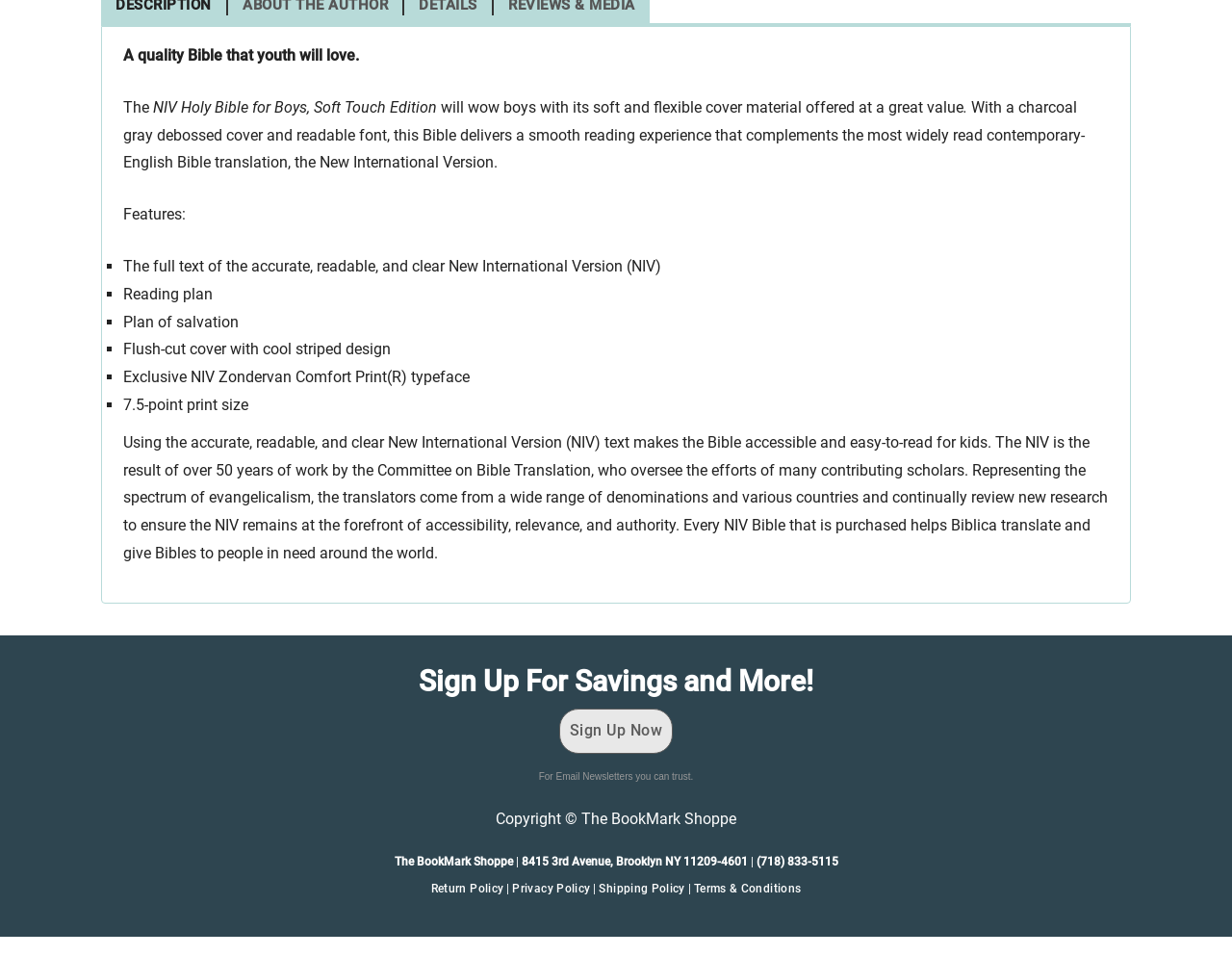Using the webpage screenshot and the element description Privacy Policy, determine the bounding box coordinates. Specify the coordinates in the format (top-left x, top-left y, bottom-right x, bottom-right y) with values ranging from 0 to 1.

[0.416, 0.923, 0.479, 0.937]